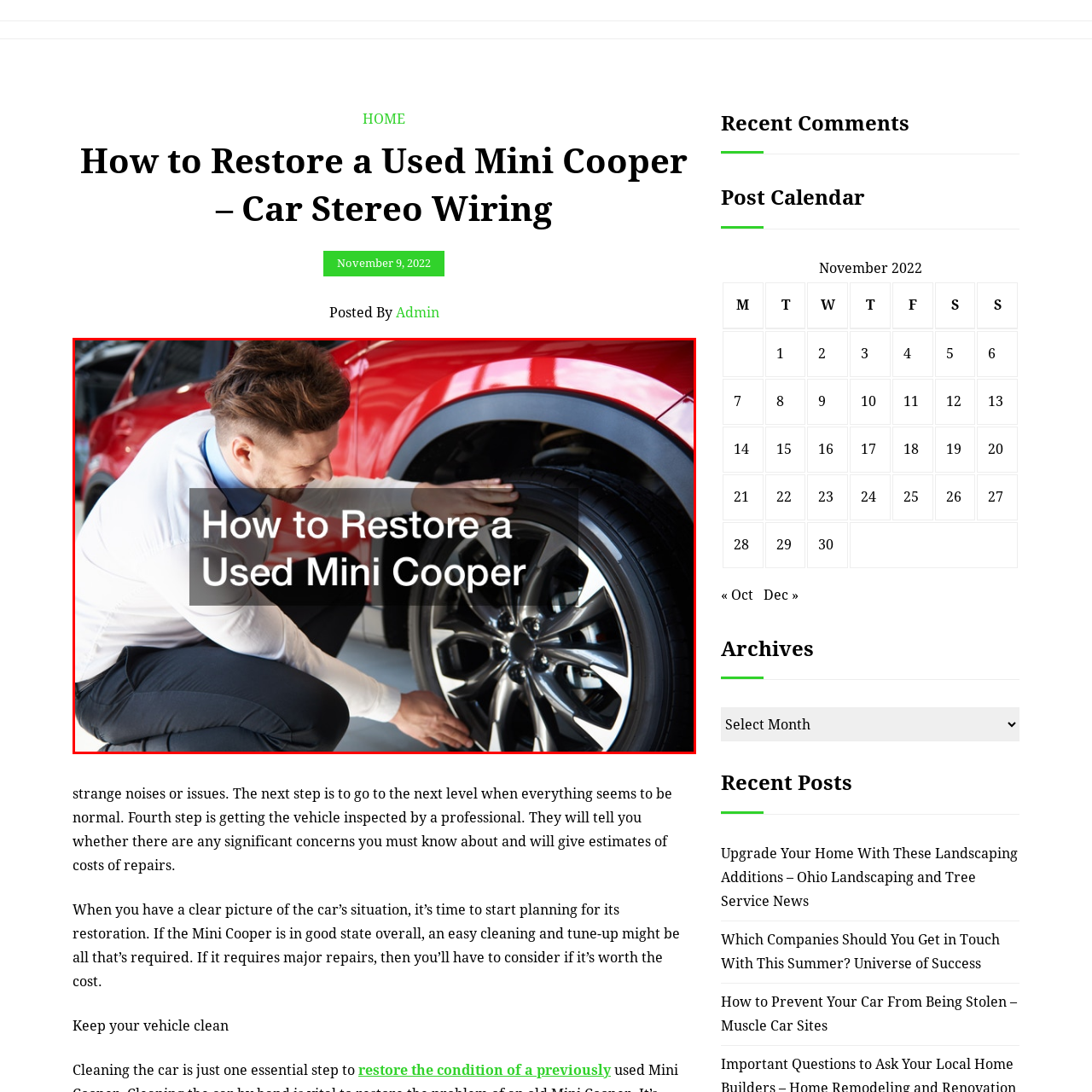Describe in detail what is happening in the image highlighted by the red border.

The image features a man examining the tire of a Mini Cooper, showcasing an engaging moment in vehicle restoration. The vibrant red color of the car stands out, emphasizing its sporty design. Overlaid on the image is the title "How to Restore a Used Mini Cooper," suggesting a focus on the steps and tips for reviving this classic vehicle. The man's attentive posture conveys a hands-on approach to car maintenance, reflecting the care and detail involved in the restoration process. This visual serves as an introduction to a guide aimed at enthusiasts looking to restore and maintain used Mini Coopers effectively.